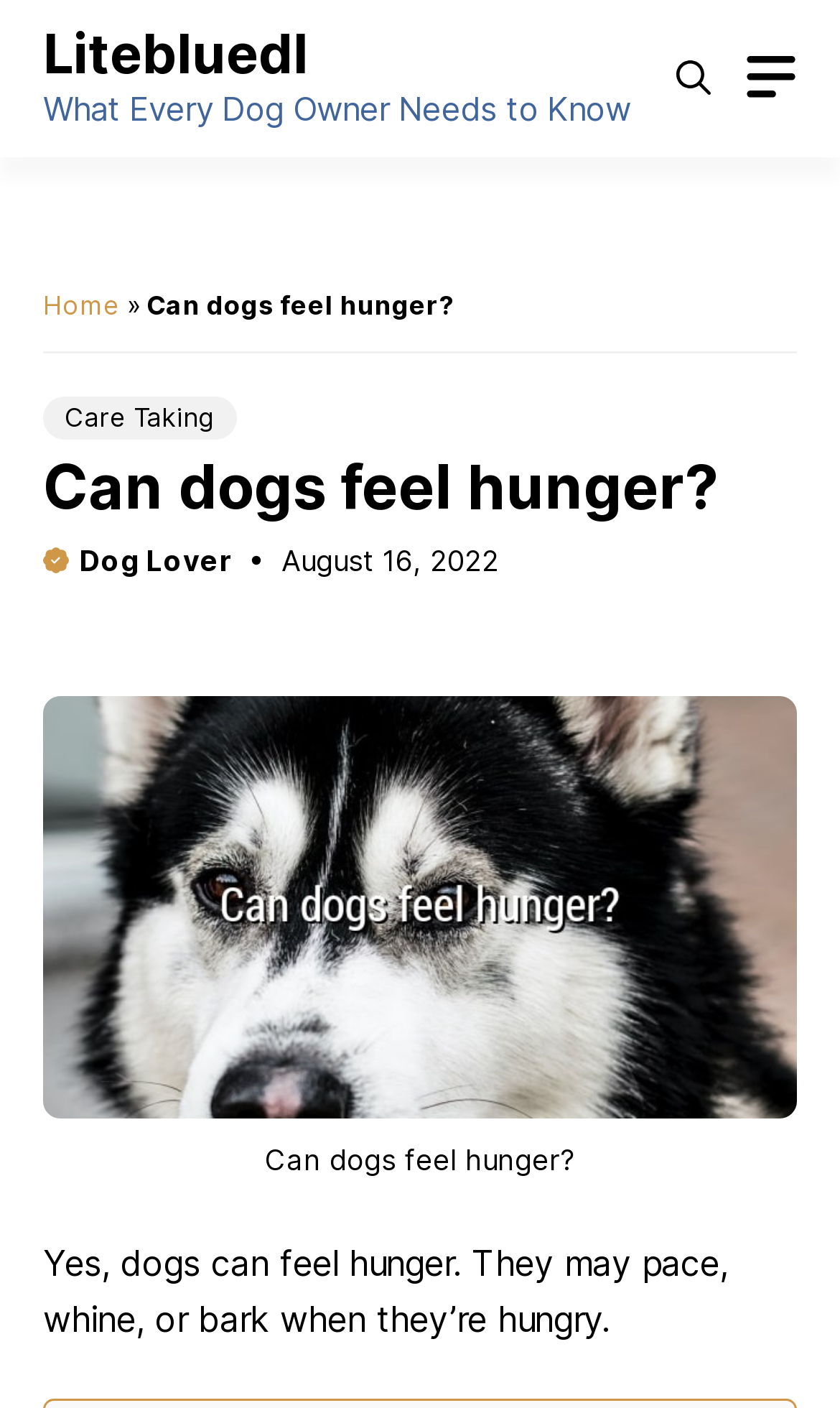What is the purpose of the image in the article?
Please provide a comprehensive answer based on the information in the image.

The purpose of the image in the article is to illustrate the topic of dogs feeling hunger, as it is placed below the heading 'Can dogs feel hunger?' and is likely related to the content of the article.